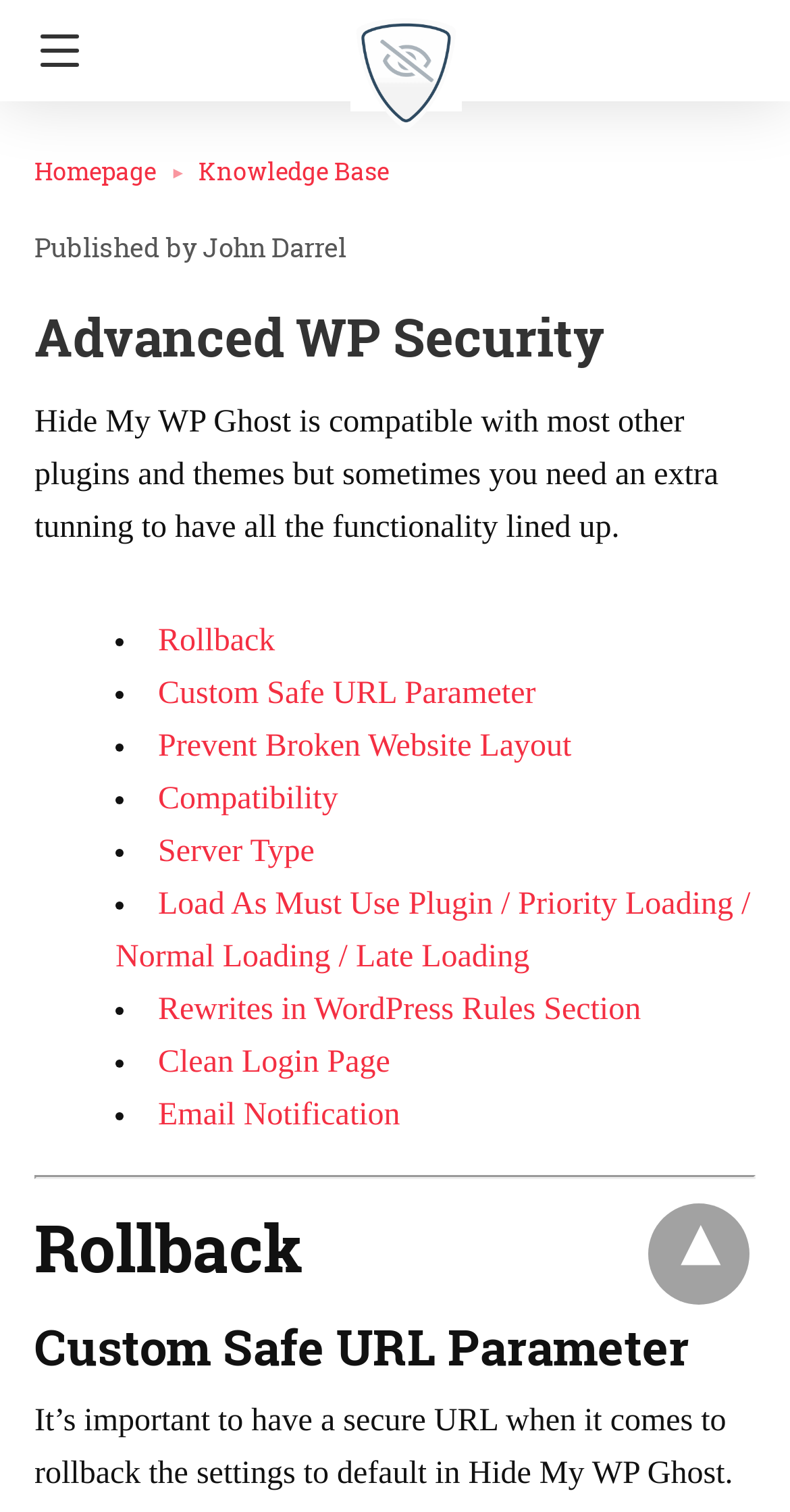Please give a concise answer to this question using a single word or phrase: 
What is the name of the plugin?

Hide My WP Ghost